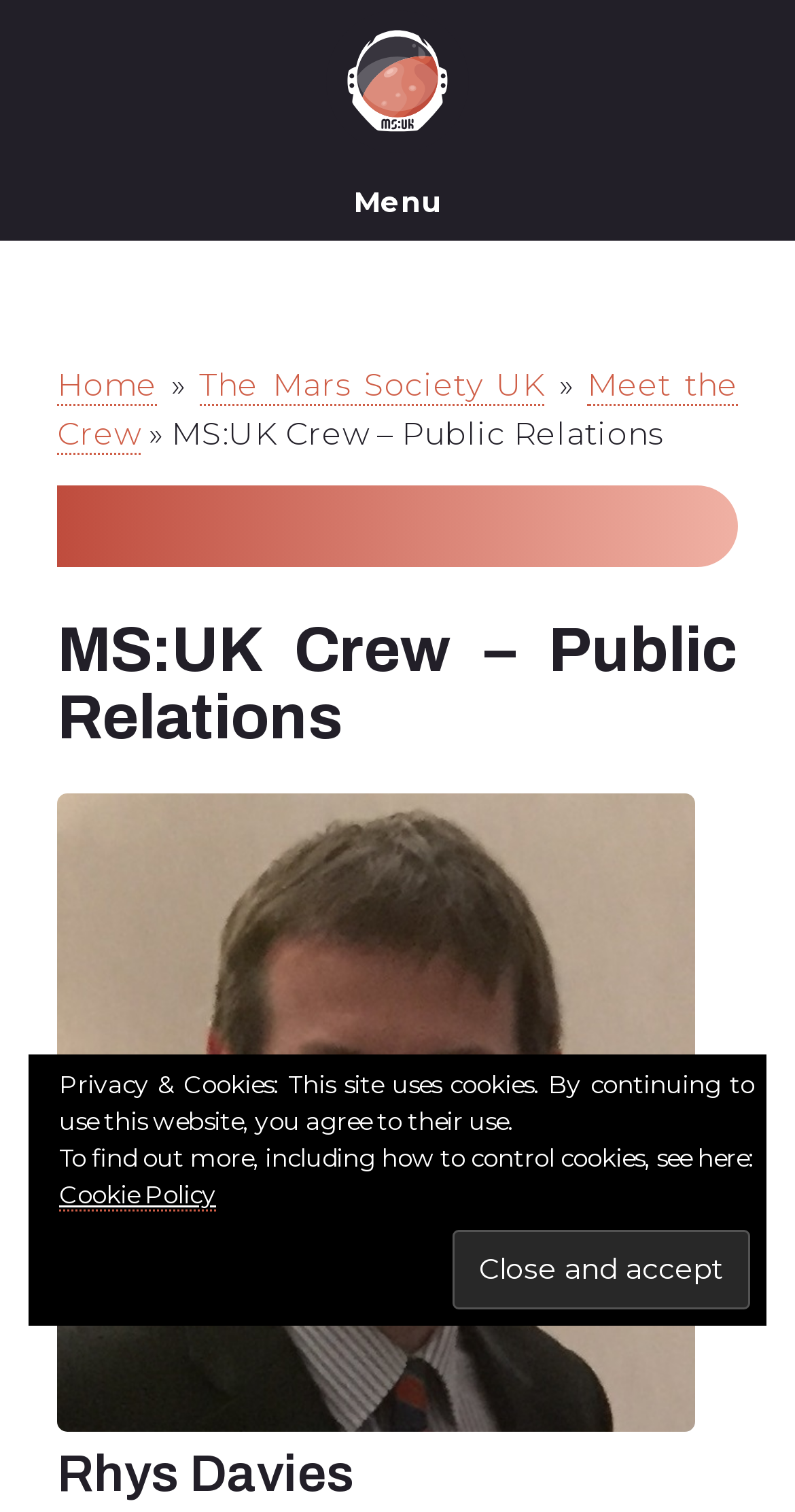Please find the bounding box coordinates (top-left x, top-left y, bottom-right x, bottom-right y) in the screenshot for the UI element described as follows: alt="ESports"

None